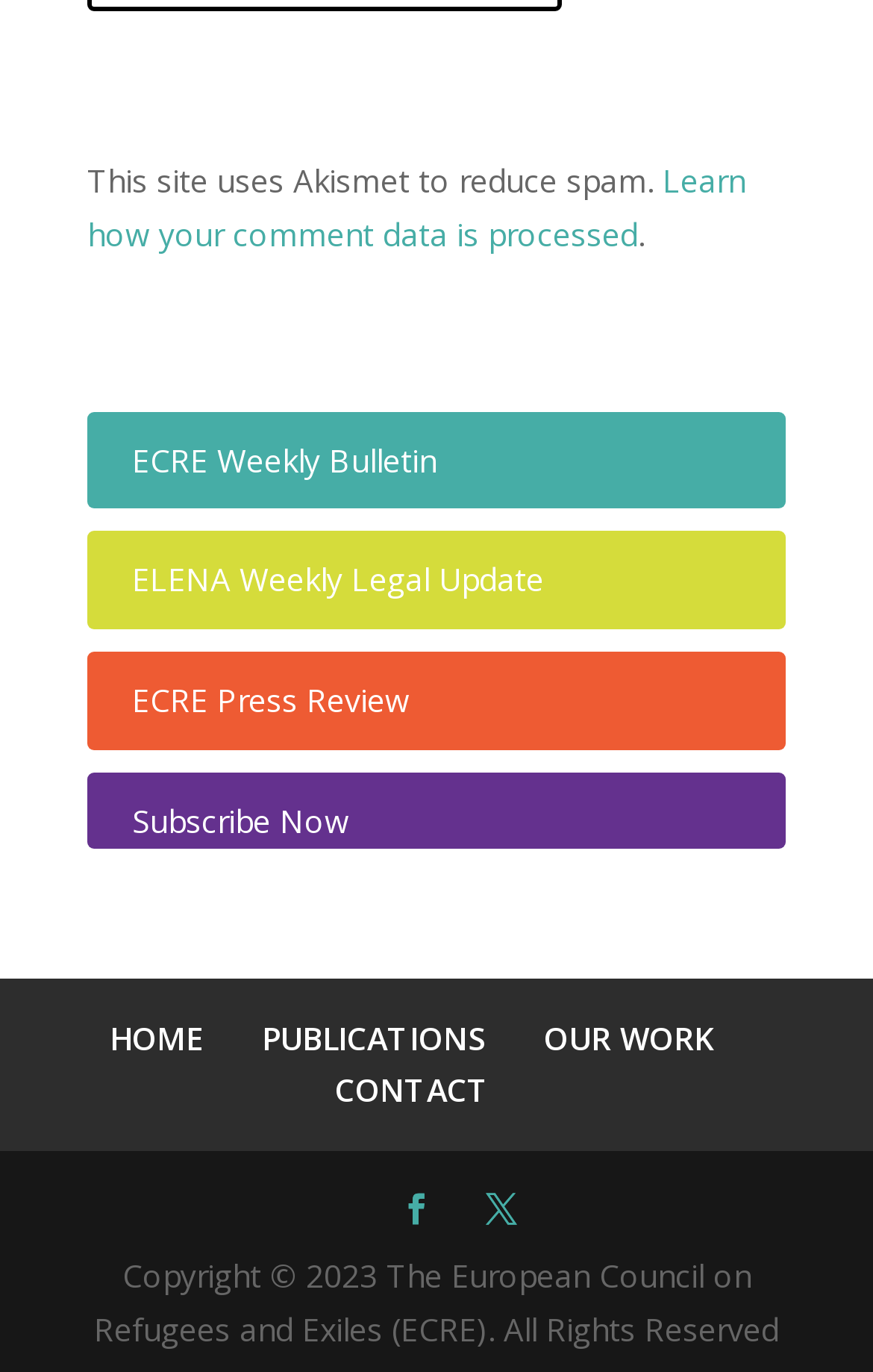Please find the bounding box coordinates of the clickable region needed to complete the following instruction: "Contact ECRE". The bounding box coordinates must consist of four float numbers between 0 and 1, i.e., [left, top, right, bottom].

[0.383, 0.779, 0.56, 0.81]